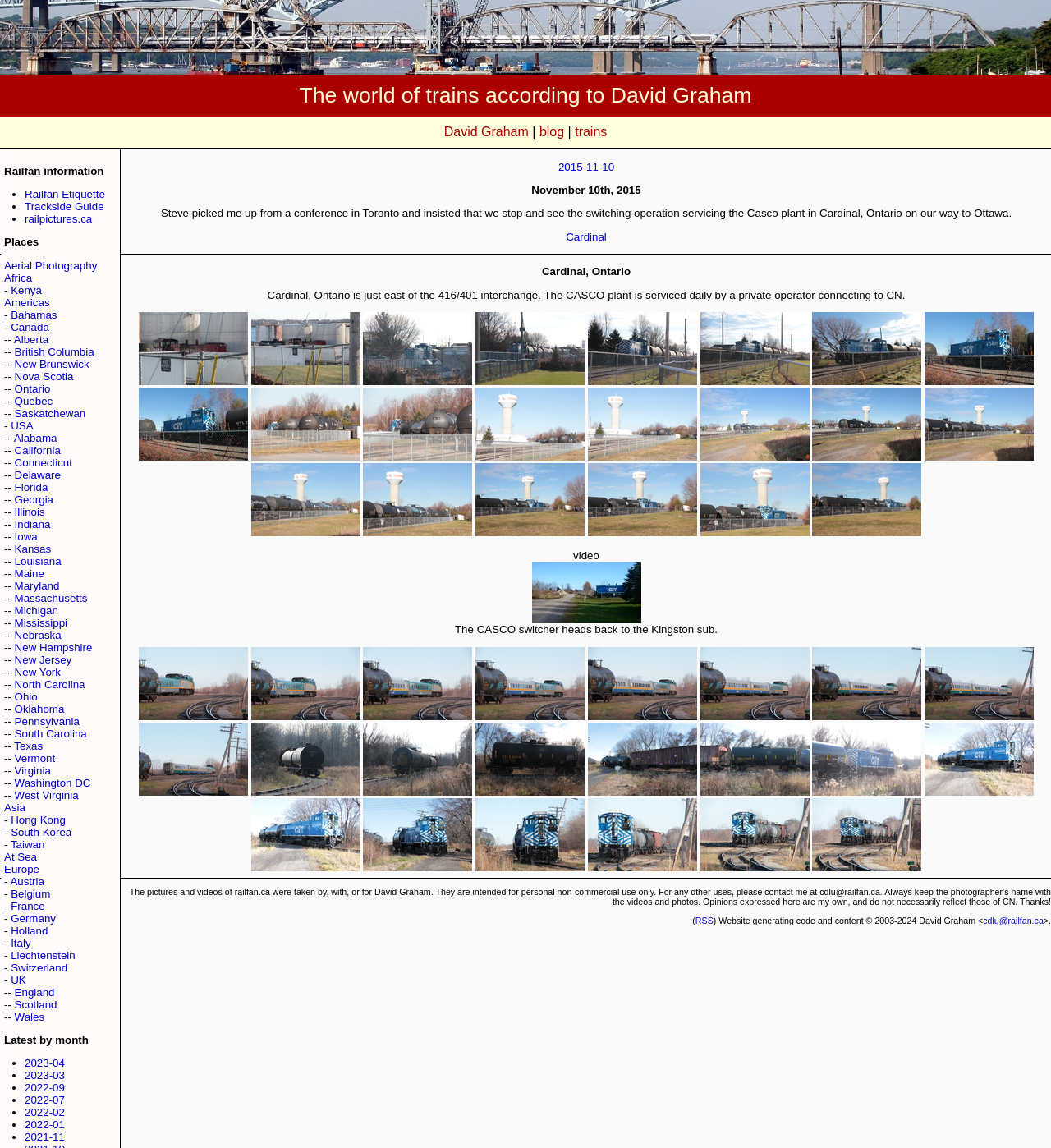Given the webpage screenshot and the description, determine the bounding box coordinates (top-left x, top-left y, bottom-right x, bottom-right y) that define the location of the UI element matching this description: Trackside Guide

[0.023, 0.174, 0.099, 0.185]